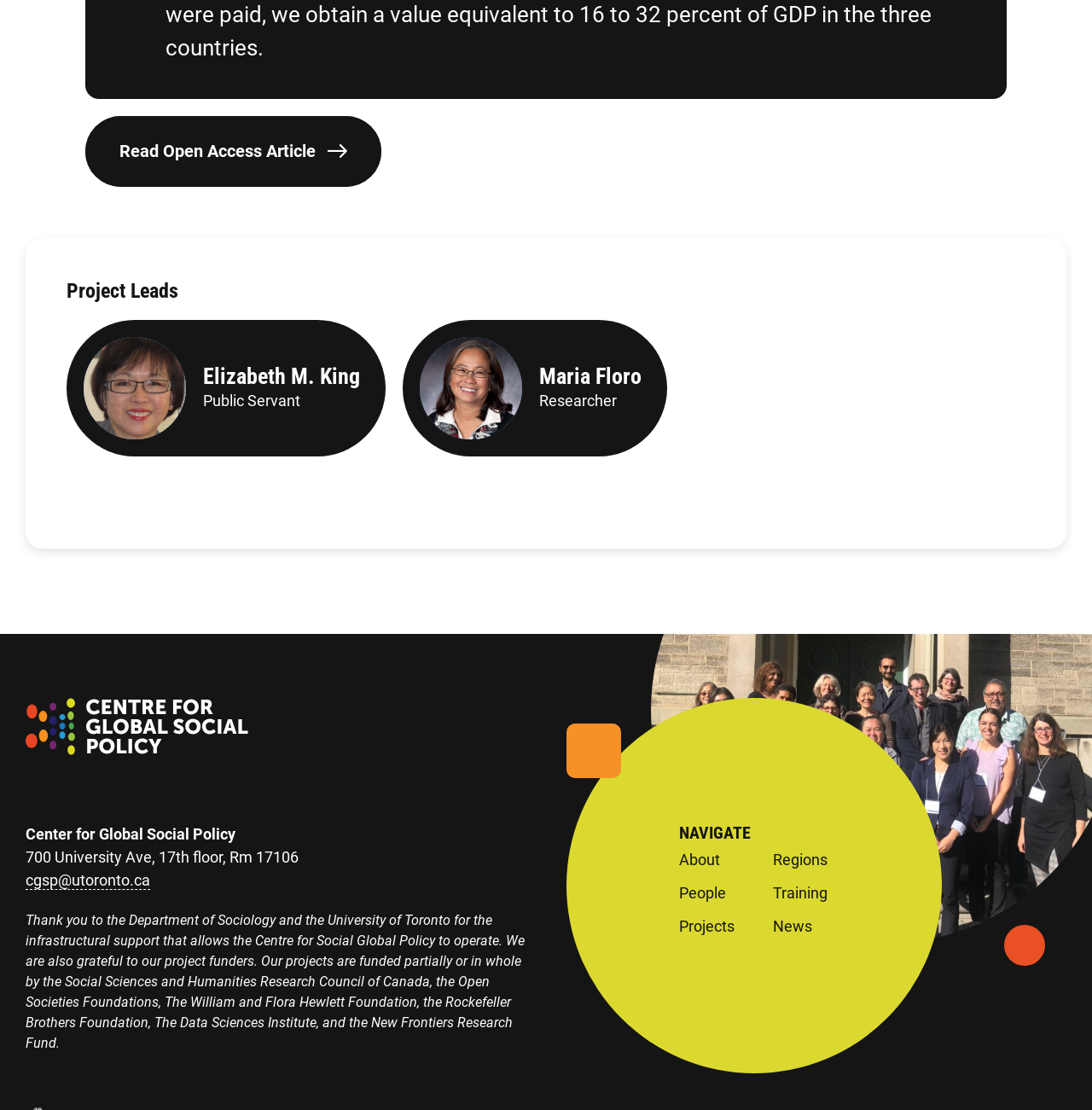What is the name of the first project lead?
Provide a thorough and detailed answer to the question.

The first project lead is mentioned in the heading 'Project Leads' section, where an image of Beth King is displayed, and the heading 'Elizabeth M. King' is listed below it, indicating that she is one of the project leads.